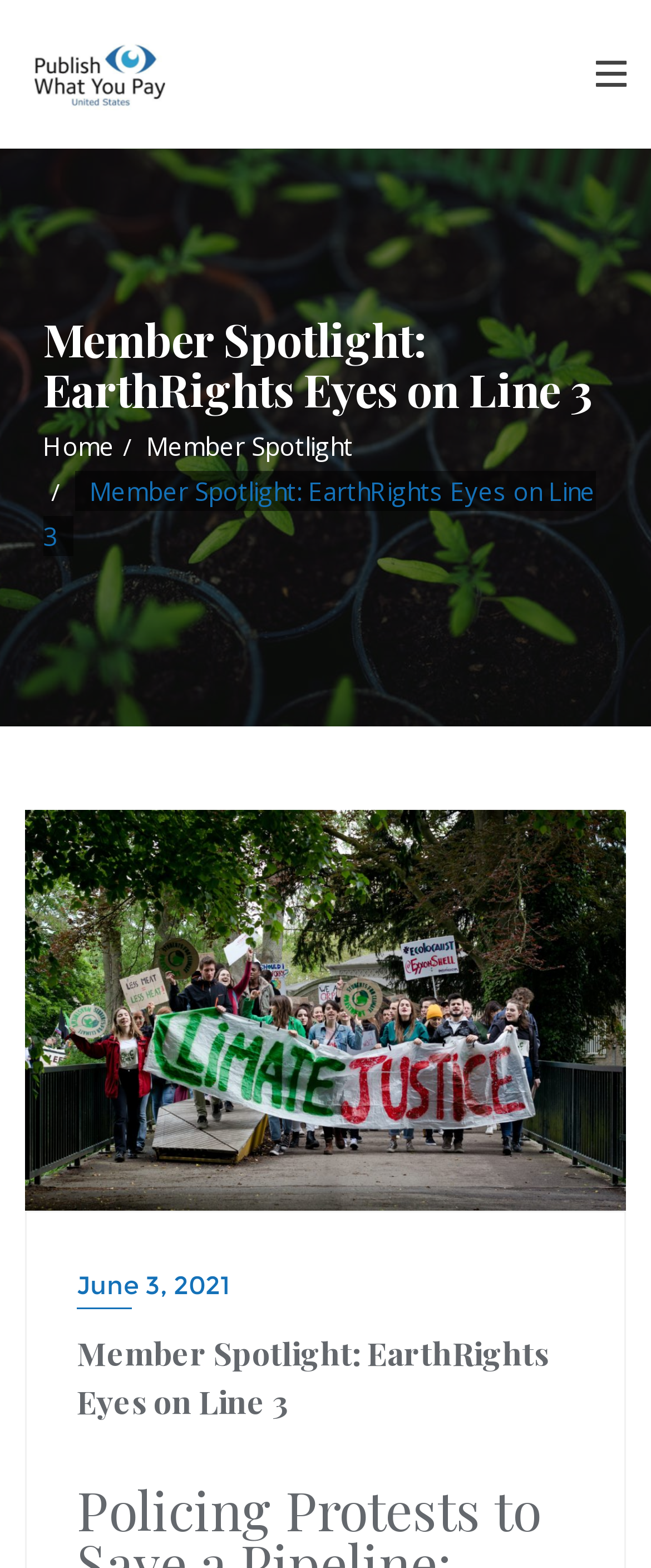Please answer the following question using a single word or phrase: 
Is there an image on the page?

Yes